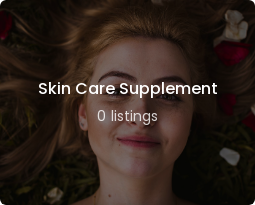Generate an elaborate caption for the given image.

This image features a serene and well-lit portrait of a woman lying on a bed of natural elements, including petals and green foliage. The prominent text overlay reads "Skin Care Supplement," indicating that this image is associated with a product aimed at enhancing skin health. Below the title, the text "0 listings" suggests that there are currently no available options or products listed under this category. The overall aesthetic of the image conveys a sense of calm and beauty, aligning with the theme of skin care and wellness.